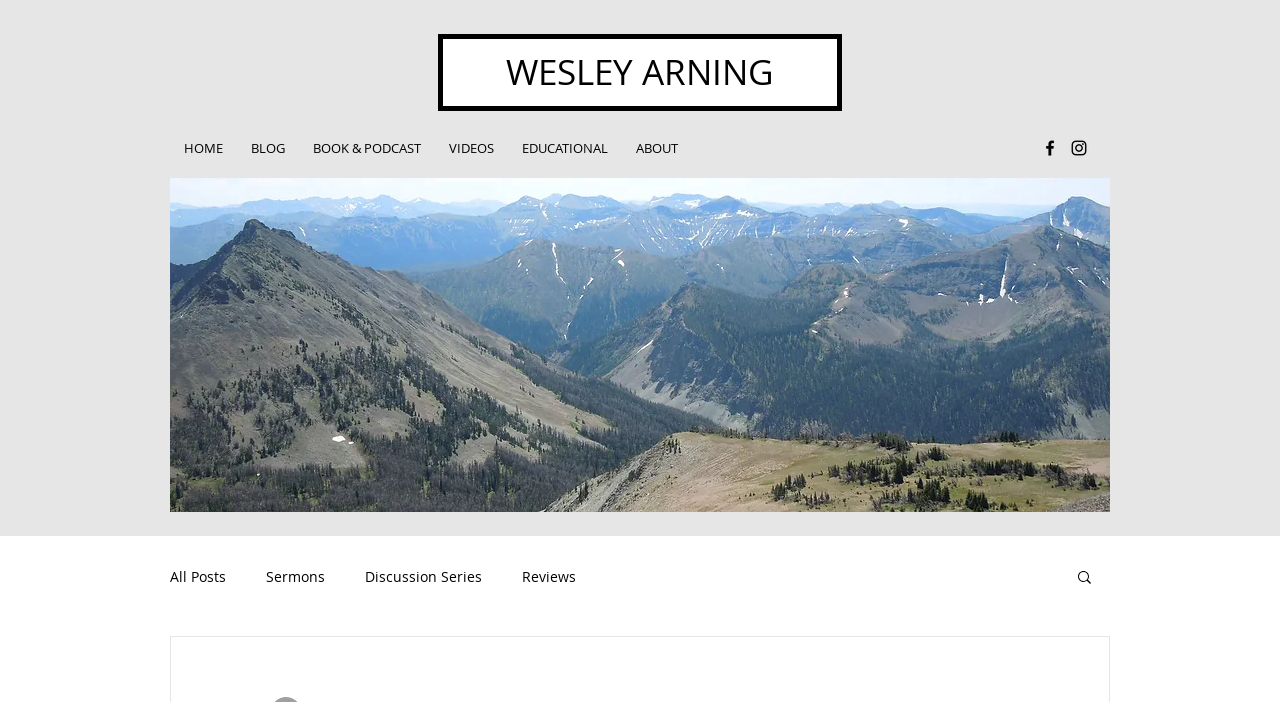Please provide a brief answer to the question using only one word or phrase: 
How many social media links are in the social bar?

2